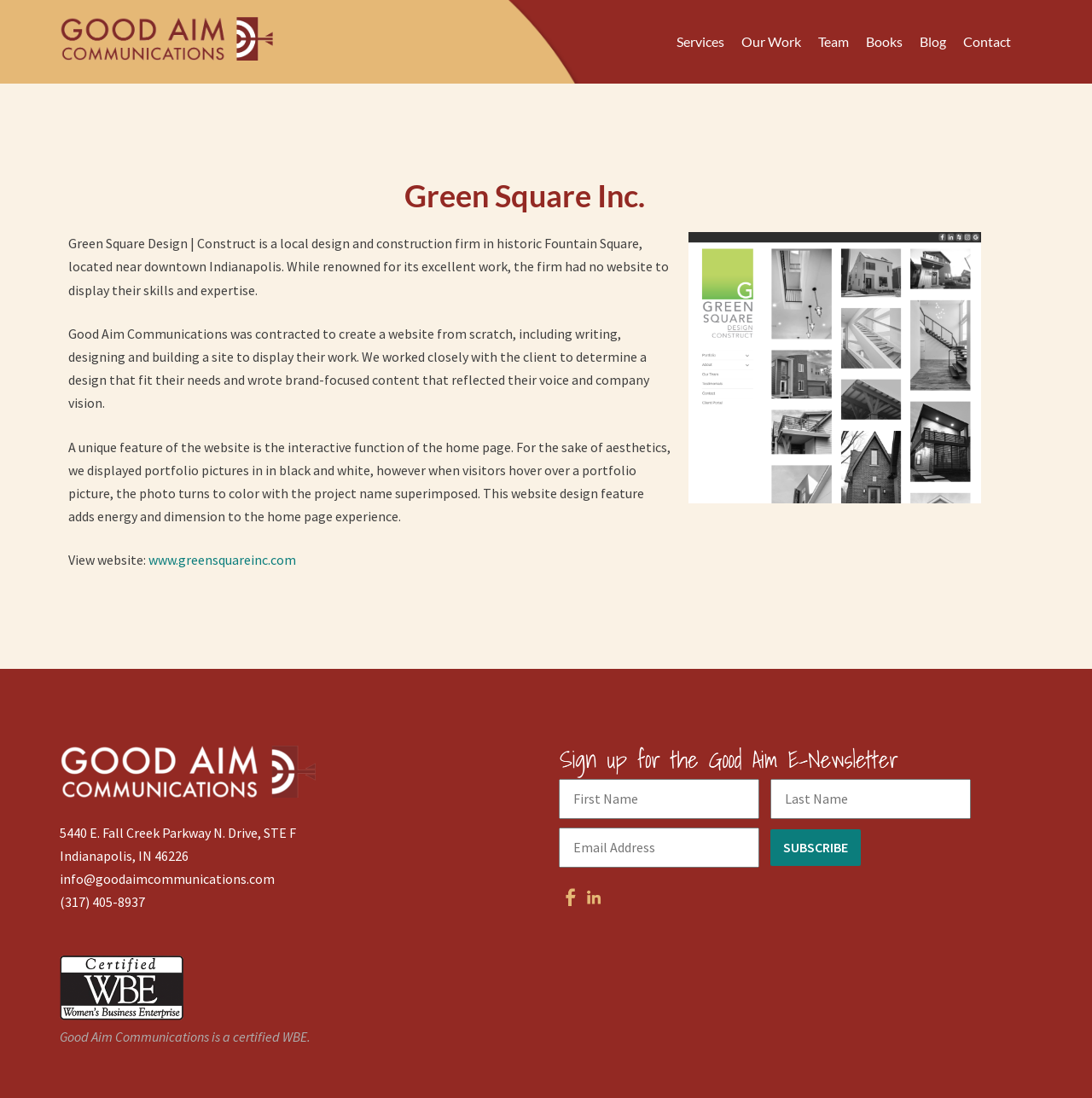What is the email address to contact Good Aim Communications?
Look at the image and respond to the question as thoroughly as possible.

The email address to contact Good Aim Communications is mentioned at the bottom of the page, which is 'info@goodaimcommunications.com'.